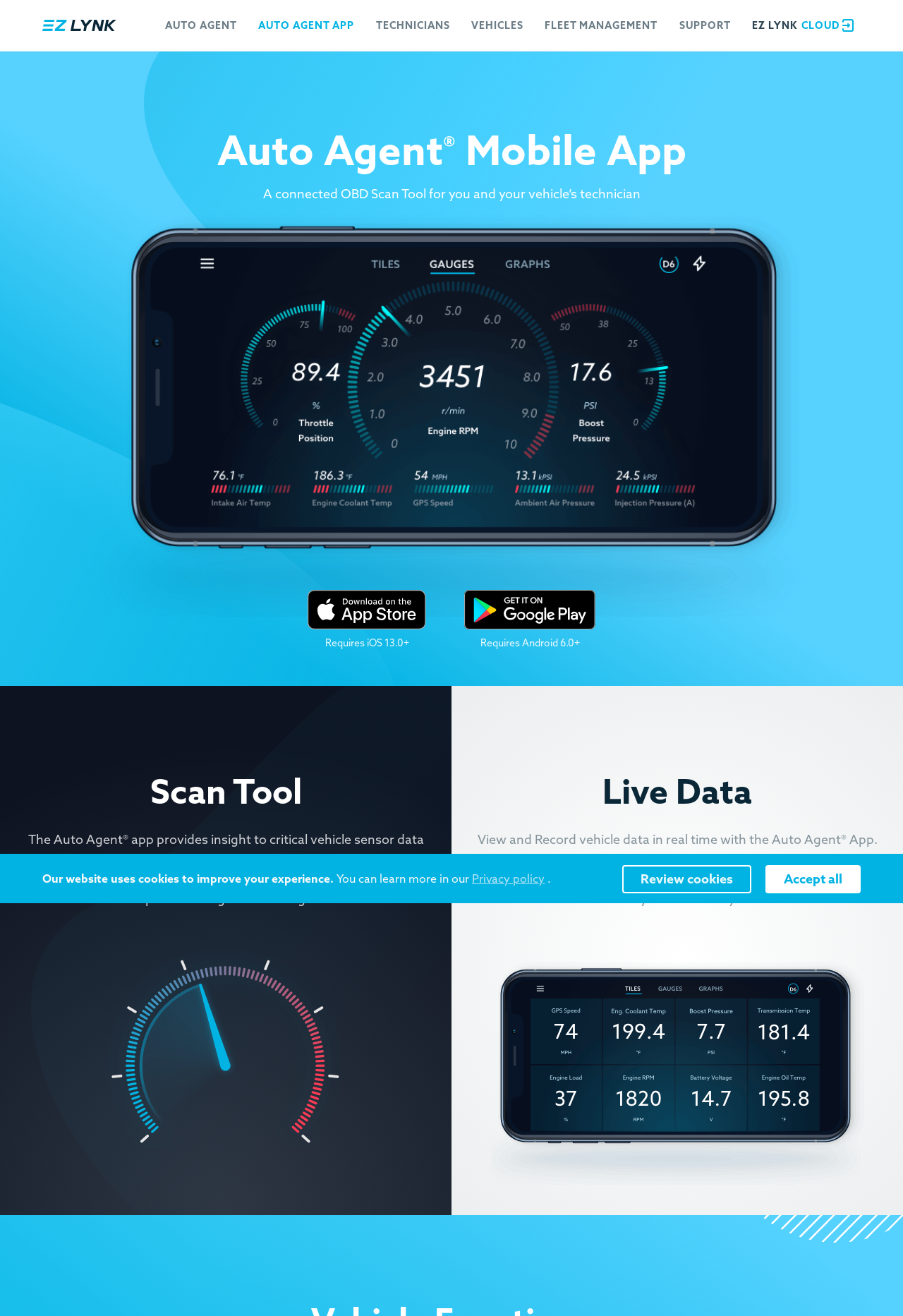Provide an in-depth caption for the contents of the webpage.

The webpage is about the Auto Agent mobile app, available for iOS and Android devices. At the top, there are several links, including "EZ Lynk", "AUTO AGENT", "TECHNICIANS", "VEHICLES", "FLEET MANAGEMENT", "SUPPORT", and "EZ LYNK CLOUD", which are positioned horizontally across the page. 

Below these links, there is a heading that reads "Auto Agent Mobile App" with a superscript symbol. Underneath this heading, there is a brief description of the app, stating that it is a connected OBD scan tool for users and their vehicle's technician.

On the left side of the page, there are two buttons to download the app from the App Store and Google Play, respectively. Each button has a corresponding text stating the required iOS or Android version.

Further down, there are two sections, "Scan Tool" and "Live Data", which provide more information about the app's features. The "Scan Tool" section explains that the app provides insight into critical vehicle sensor data, allowing users to monitor their vehicle's health and status in real-time. The "Live Data" section describes the app's ability to view and record vehicle data in real-time, with customizable units and format layout.

At the bottom of the page, there is a notice about the website's use of cookies, with a link to the privacy policy and two buttons to review or accept cookies. On the top-right corner, there is a button to go to the top of the page, accompanied by a small image.